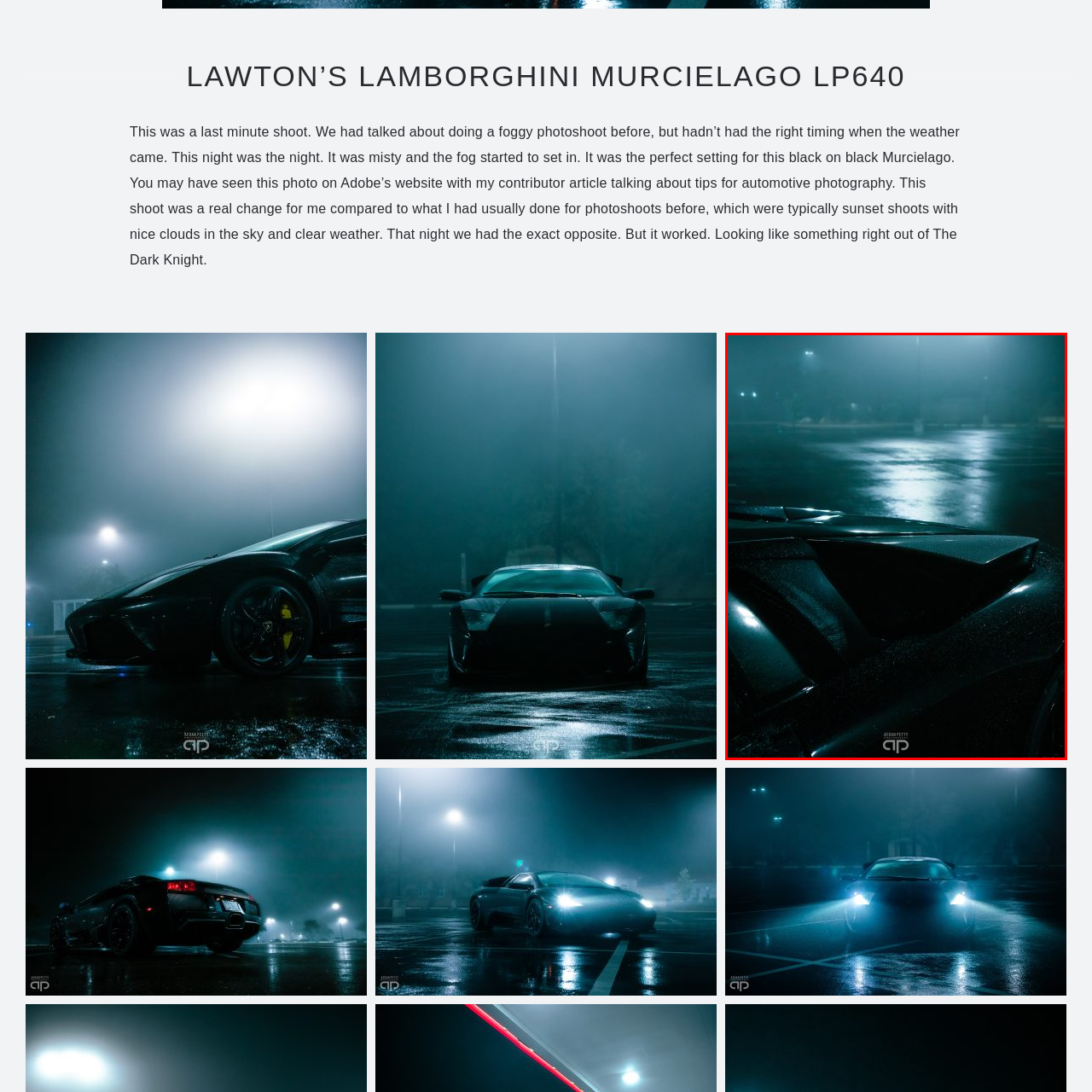Inspect the image bordered by the red bounding box and supply a comprehensive response to the upcoming question based on what you see in the image: What type of photography is showcased in the image?

The caption highlights the 'artistry of automotive photography' and how the image captures the car's curves and aerodynamic features, which suggests that the type of photography showcased in the image is automotive photography.